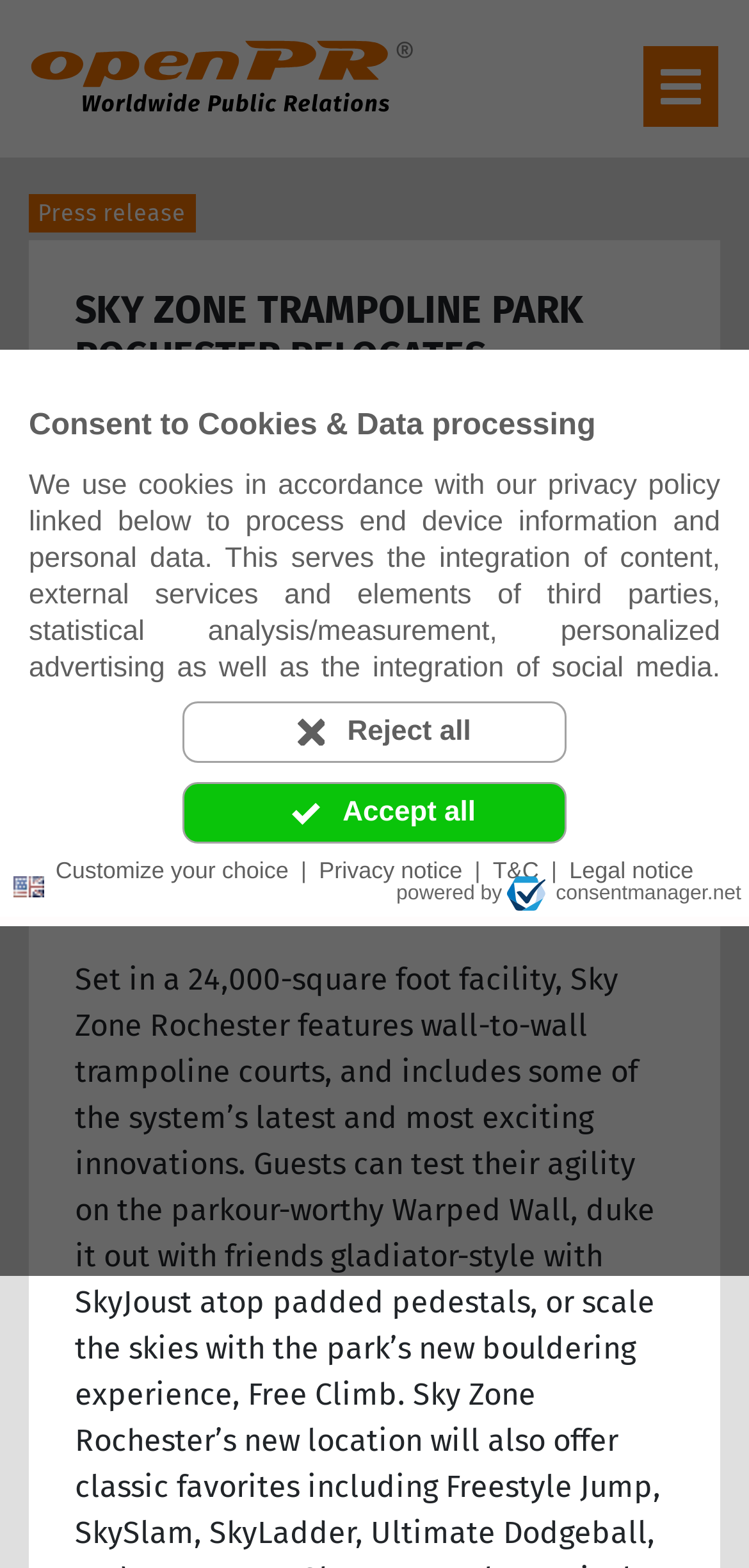What is the date of the press release?
Please give a detailed and thorough answer to the question, covering all relevant points.

I found the answer by reading the text 'ROCHESTER, NY (Sept. 6, 2017) – Sky Zone, creator of the world’s first indoor trampoline park, announces the relocation of its Rochester location to Henrietta.' which indicates that the date of the press release is Sept. 6, 2017.